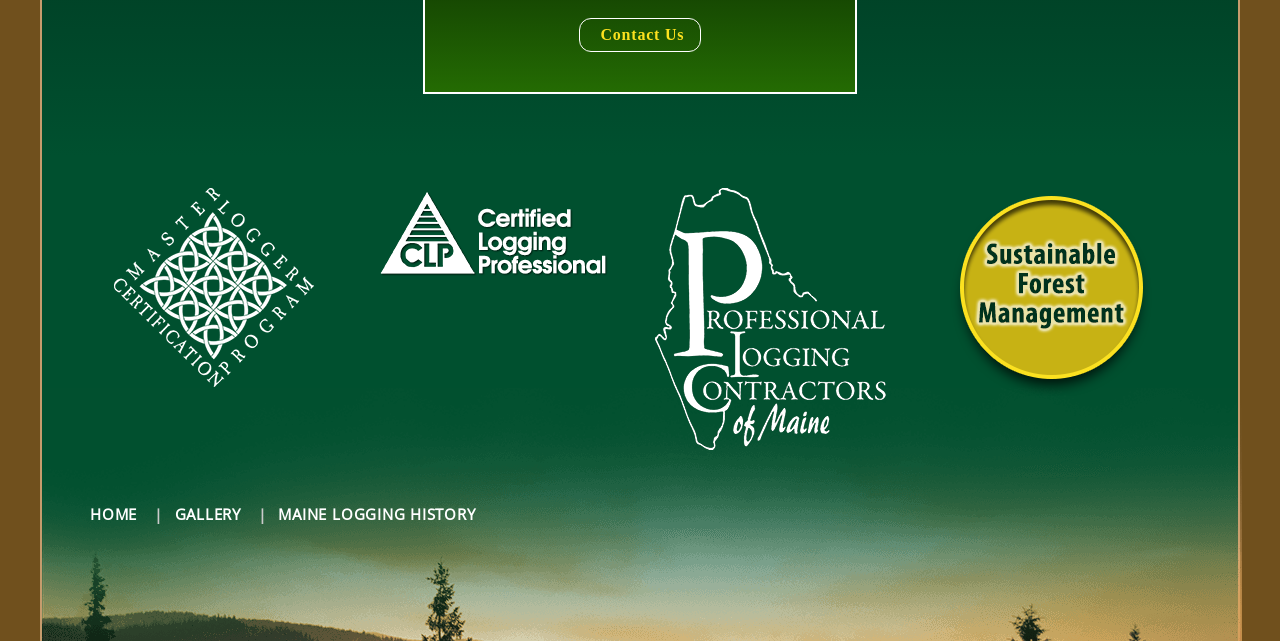Please answer the following query using a single word or phrase: 
What is the theme of the webpage?

Logging